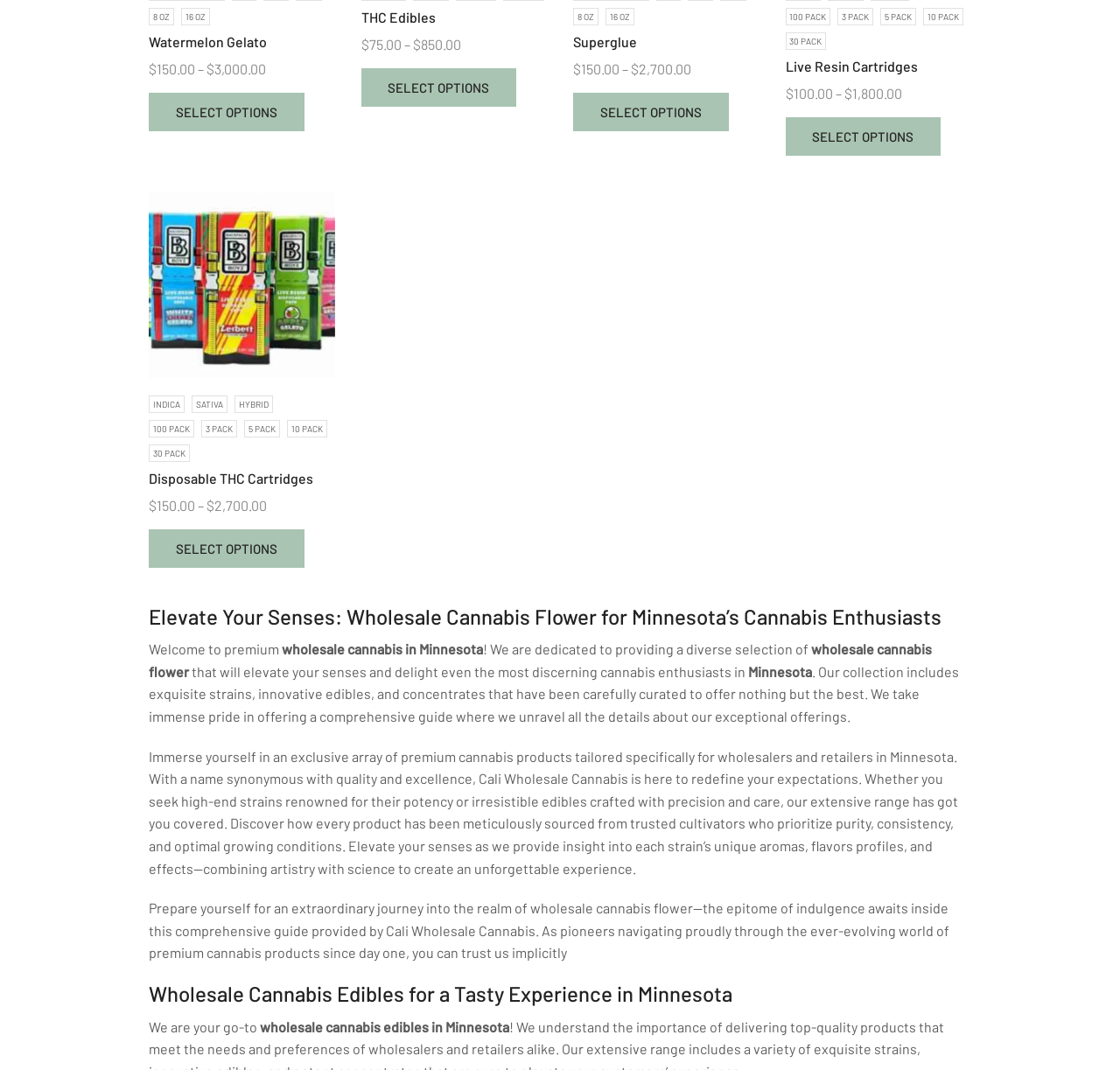Please determine the bounding box coordinates for the UI element described here. Use the format (top-left x, top-left y, bottom-right x, bottom-right y) with values bounded between 0 and 1: Superglue

[0.512, 0.03, 0.678, 0.049]